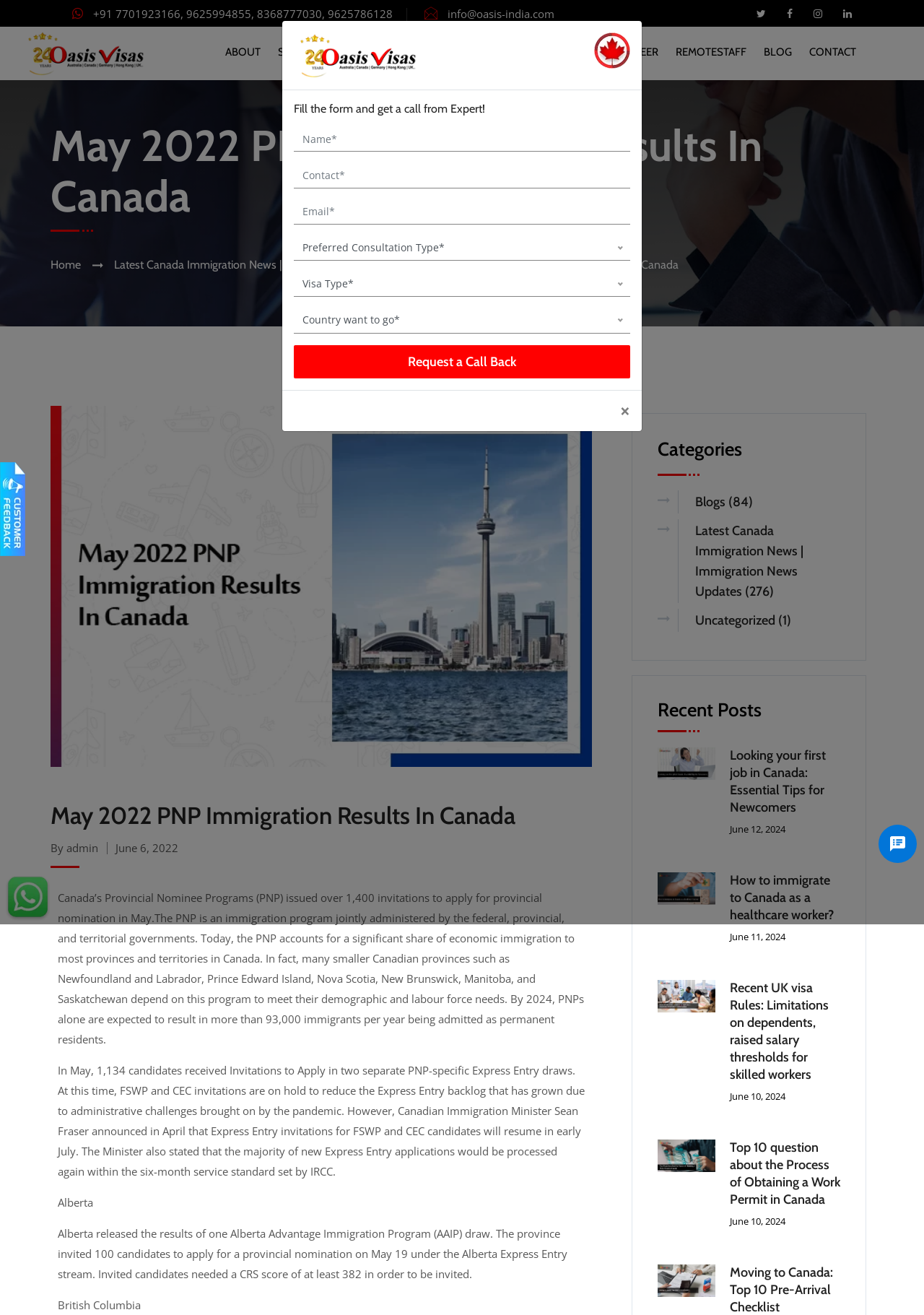Can you determine the bounding box coordinates of the area that needs to be clicked to fulfill the following instruction: "Learn about 'SMART HOME'"?

None